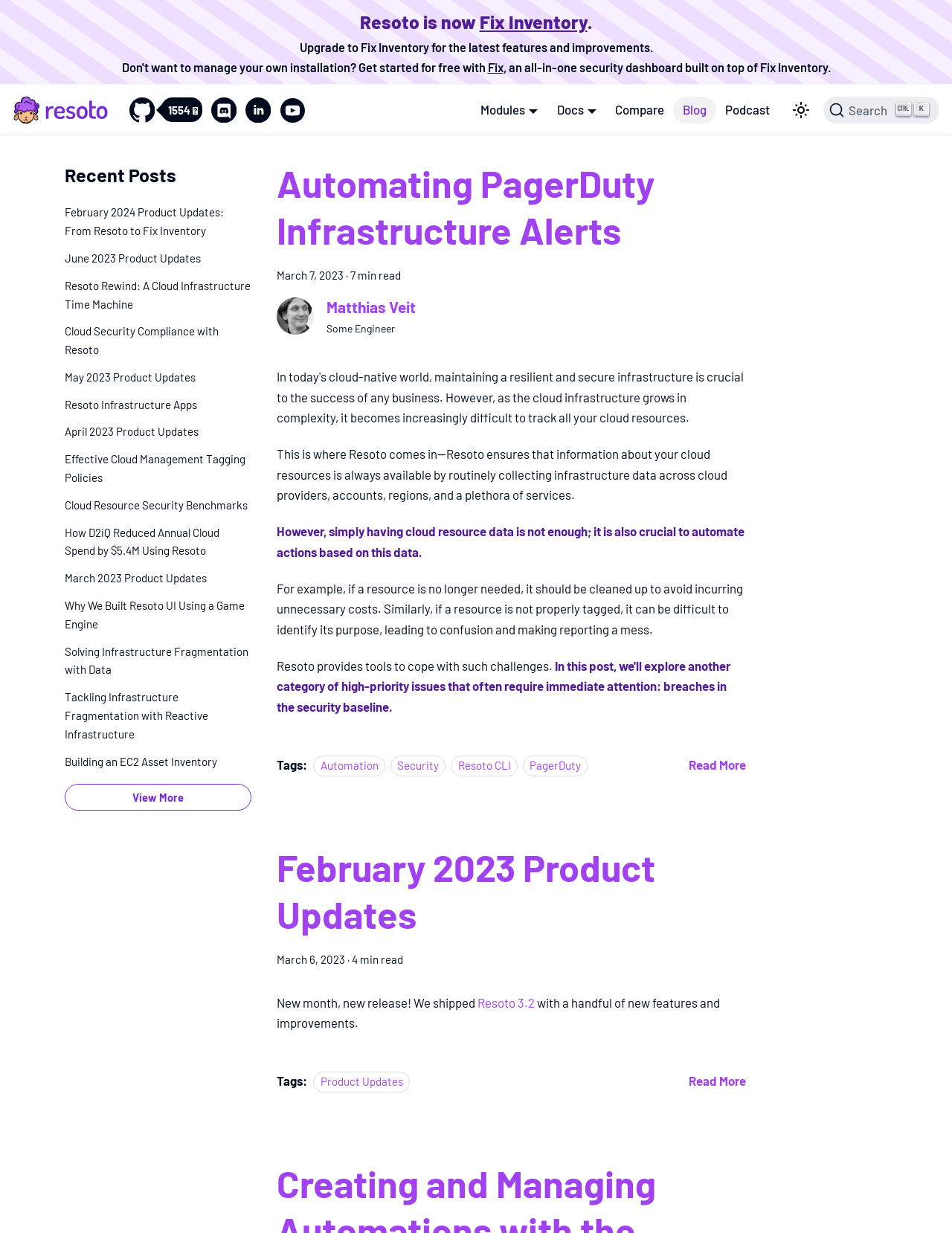Respond to the question below with a single word or phrase:
What is the name of the company behind Resoto?

Some Engineering Inc.